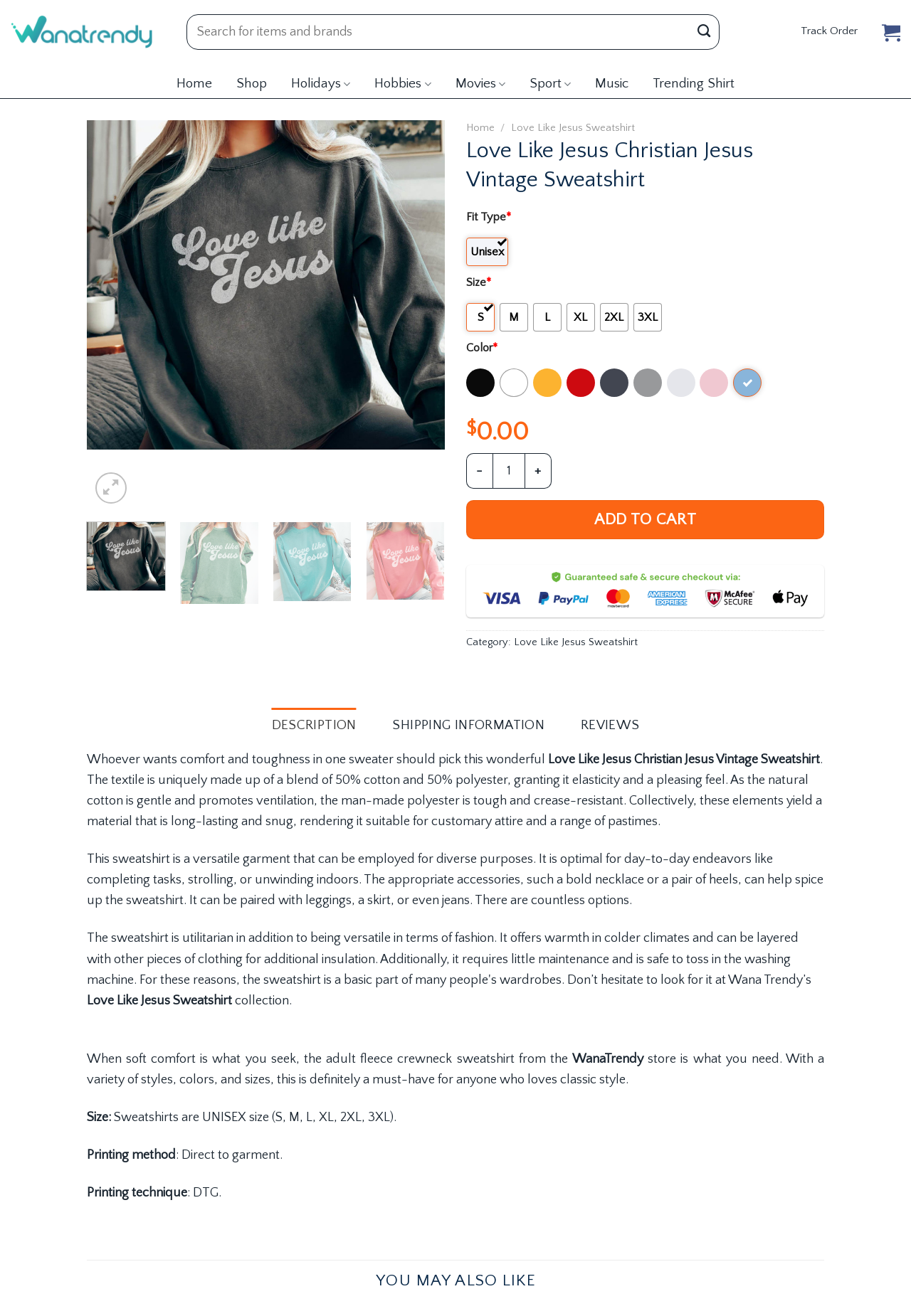What is the material of the sweatshirt?
Give a one-word or short-phrase answer derived from the screenshot.

50% cotton and 50% polyester